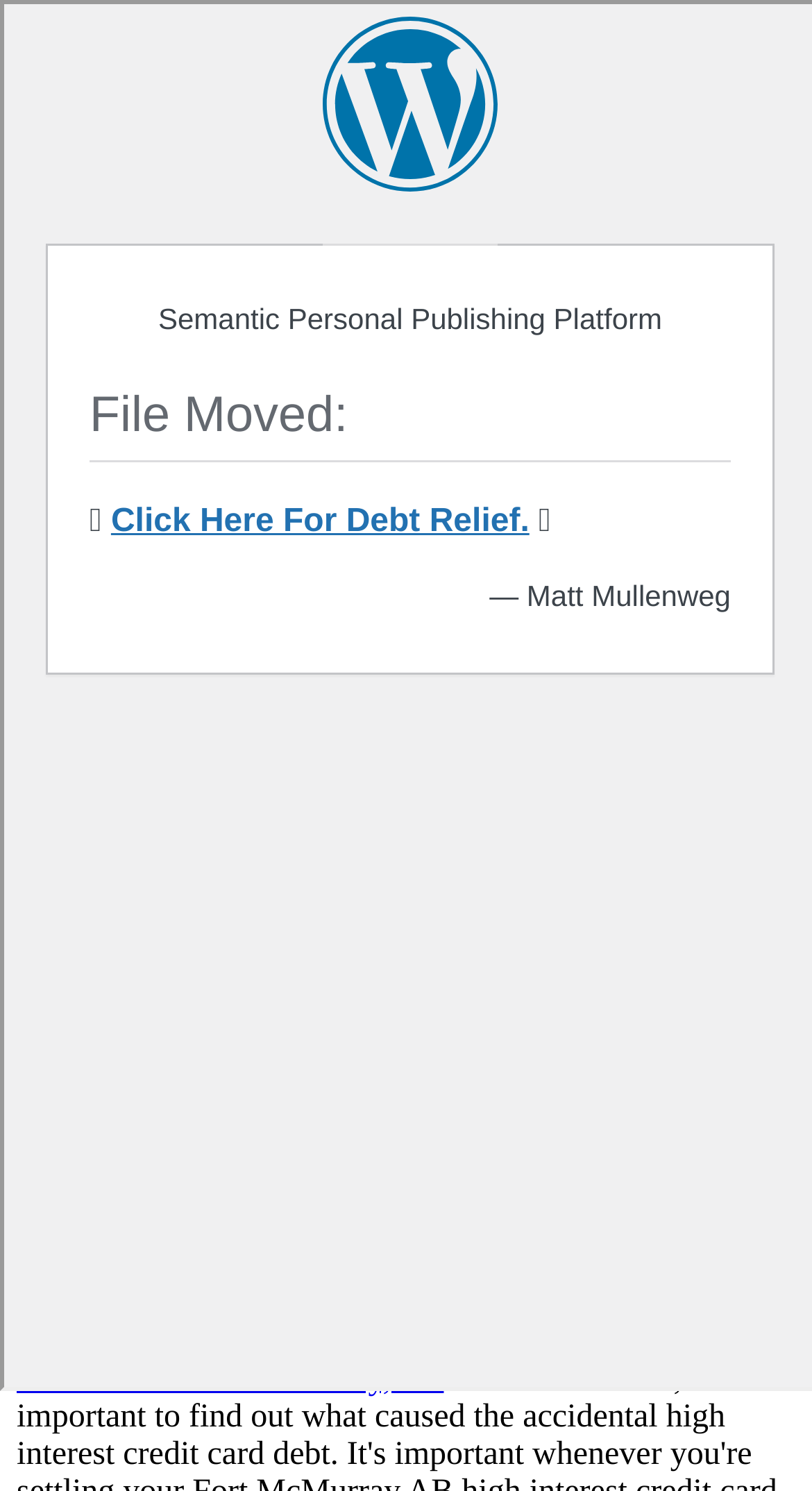Generate a thorough description of the webpage.

The webpage appears to be a financial services website focused on credit card debt consolidation in Fort McMurray, Alberta. At the top, there is a heading with the website's name, "MyHeartToFear.net", which is also a clickable link. Below this, there is a brief phrase "Fort McMurray AB consolidating loans" in a smaller font.

On the left side, there is a list with a single item, marked by a bullet point, containing a link to the "Privacy Policy" page. Below this, there is a larger heading that reads "Fort McMurray AB credit card debt consolidating", which seems to be the main topic of the webpage.

Further down, there is a section with a link to an "admin" page, followed by a timestamp showing the date "May 01, 2024". Below this, there are three links related to debt consolidation in Fort McMurray, with phrases such as "consolidate debt Fort McMurray", "Fort McMurray Alberta debt consolidate", and "credit consolidate Fort McMurray, AB".

The webpage also contains a paragraph of text that starts with "Everybody in Fort McMurray wants to understand how to escape from over due bills and protect against...", which appears to be an introduction to the topic of debt consolidation. Overall, the webpage seems to be providing information and resources related to credit card debt consolidation in Fort McMurray, Alberta.